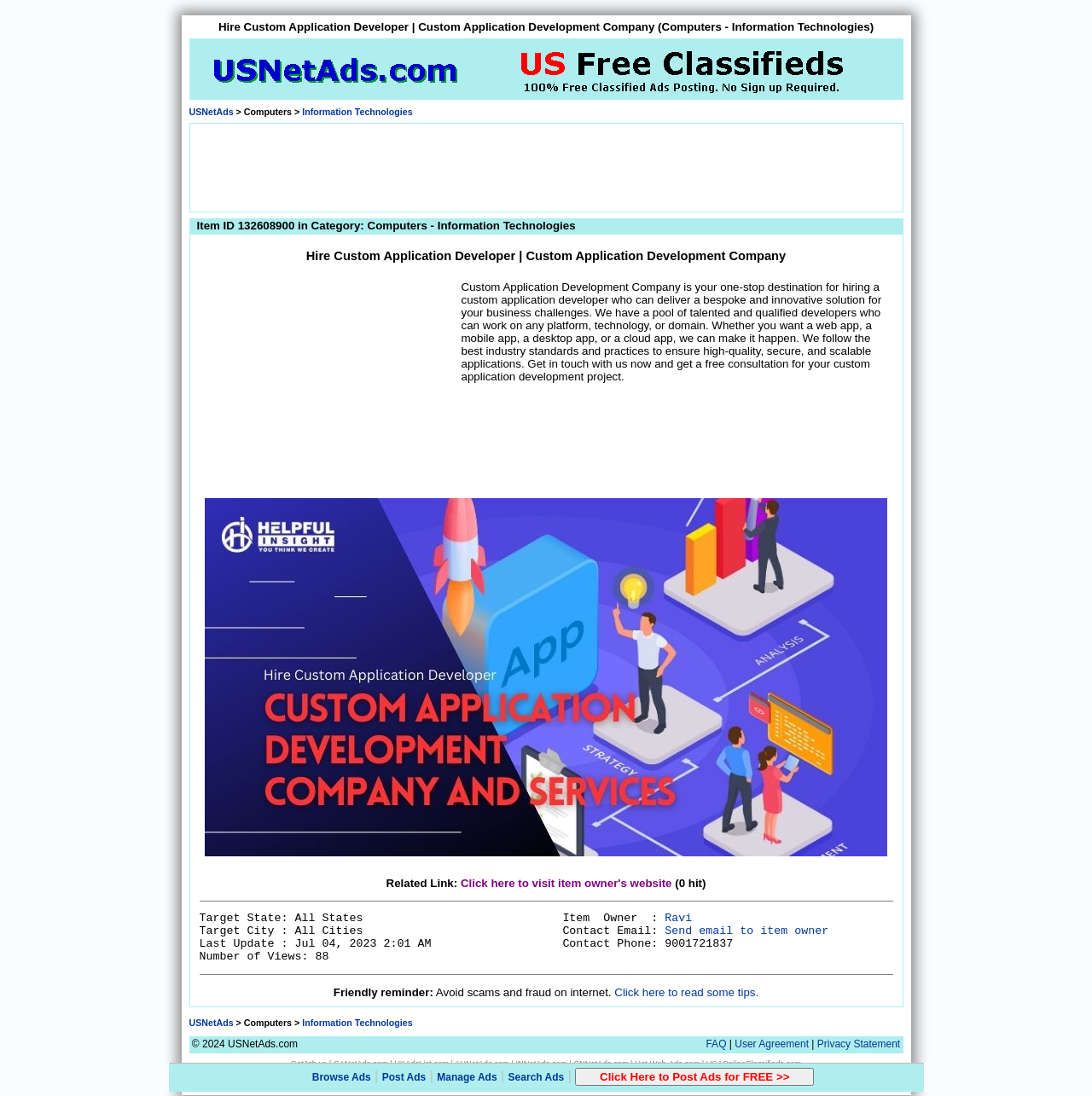Write a detailed summary of the webpage.

This webpage is about hiring custom application developers and custom application development companies. At the top, there is a heading that reads "Hire Custom Application Developer | Custom Application Development Company (Computers - Information Technologies)". Below this heading, there are two links, "USNetAds" and "Information Technologies", followed by a static text ">".

The main content of the webpage is divided into a table with several rows. The first row contains a heading that reads "Item ID 132608900 in Category: Computers - Information Technologies". The second row has a table cell that spans the entire width of the table, containing a heading that reads "Hire Custom Application Developer | Custom Application Development Company" and a paragraph of text that describes the services offered by the company.

Below this, there is an iframe that displays an advertisement. The third row of the table contains another table cell that spans the entire width, with a paragraph of text that describes the company's services in more detail. This text is followed by another iframe that displays an advertisement.

The fourth row of the table contains two table cells, one with a link that reads "Related Link: Click here to visit item owner's website" and another with a separator line. The fifth row has two table cells, one with a heading that reads "Target State: All States Target City : All Cities Last Update : Jul 04, 2023 2:01 AM Number of Views: 88" and another with the item owner's information, including a link to their website and contact phone number.

The sixth row of the table contains a separator line, and the seventh row has a table cell with a friendly reminder to avoid scams and fraud on the internet, with a link to read some tips.

At the bottom of the webpage, there are several links to other websites, including "FAQ", "User Agreement", "Privacy Statement", and several other classifieds websites. There is also a copyright notice that reads "© 2024 USNetAds.com".